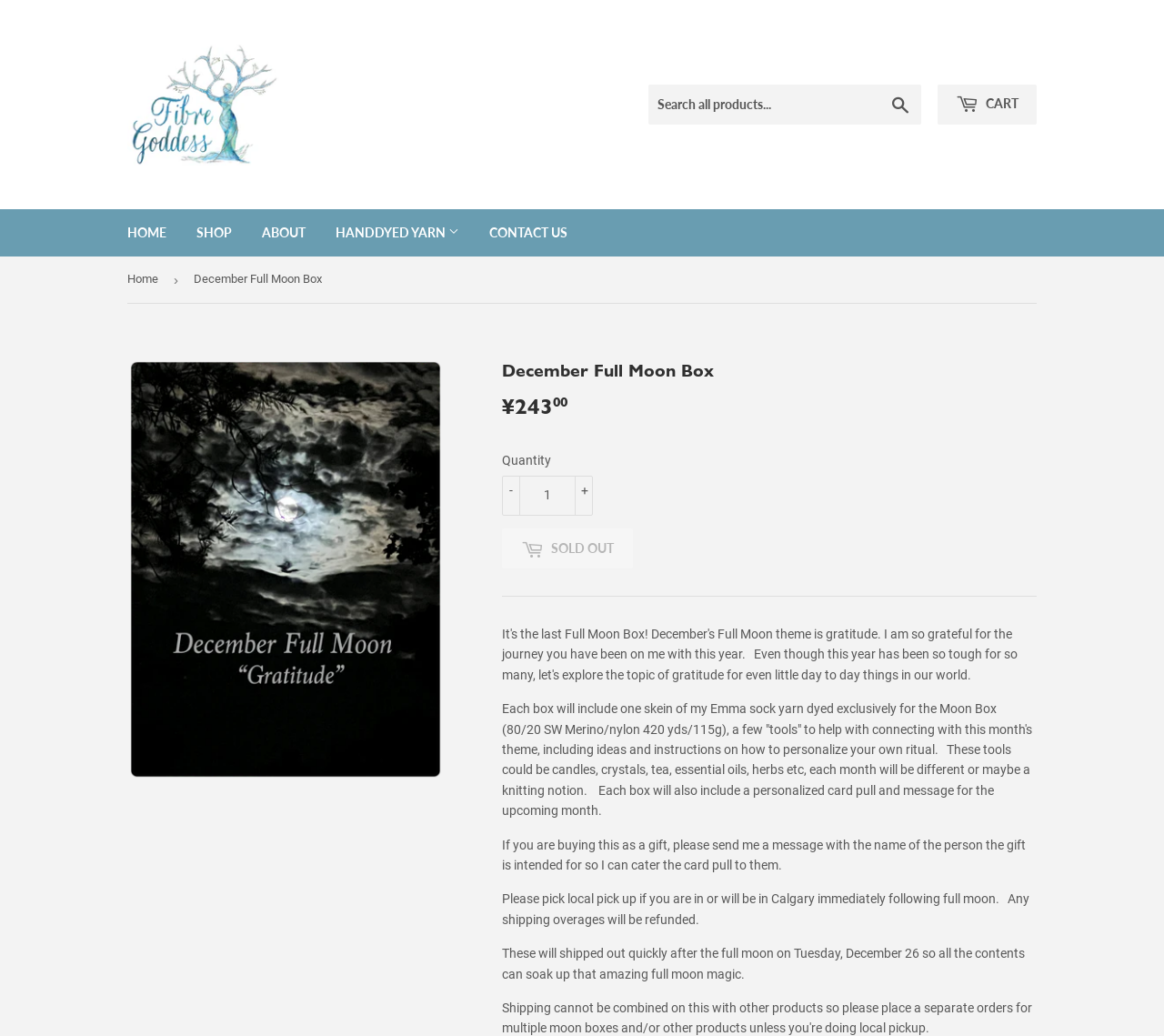Based on the visual content of the image, answer the question thoroughly: What is the price of the December Full Moon Box?

The price of the December Full Moon Box is mentioned on the webpage as ¥243.00, which is displayed below the product image.